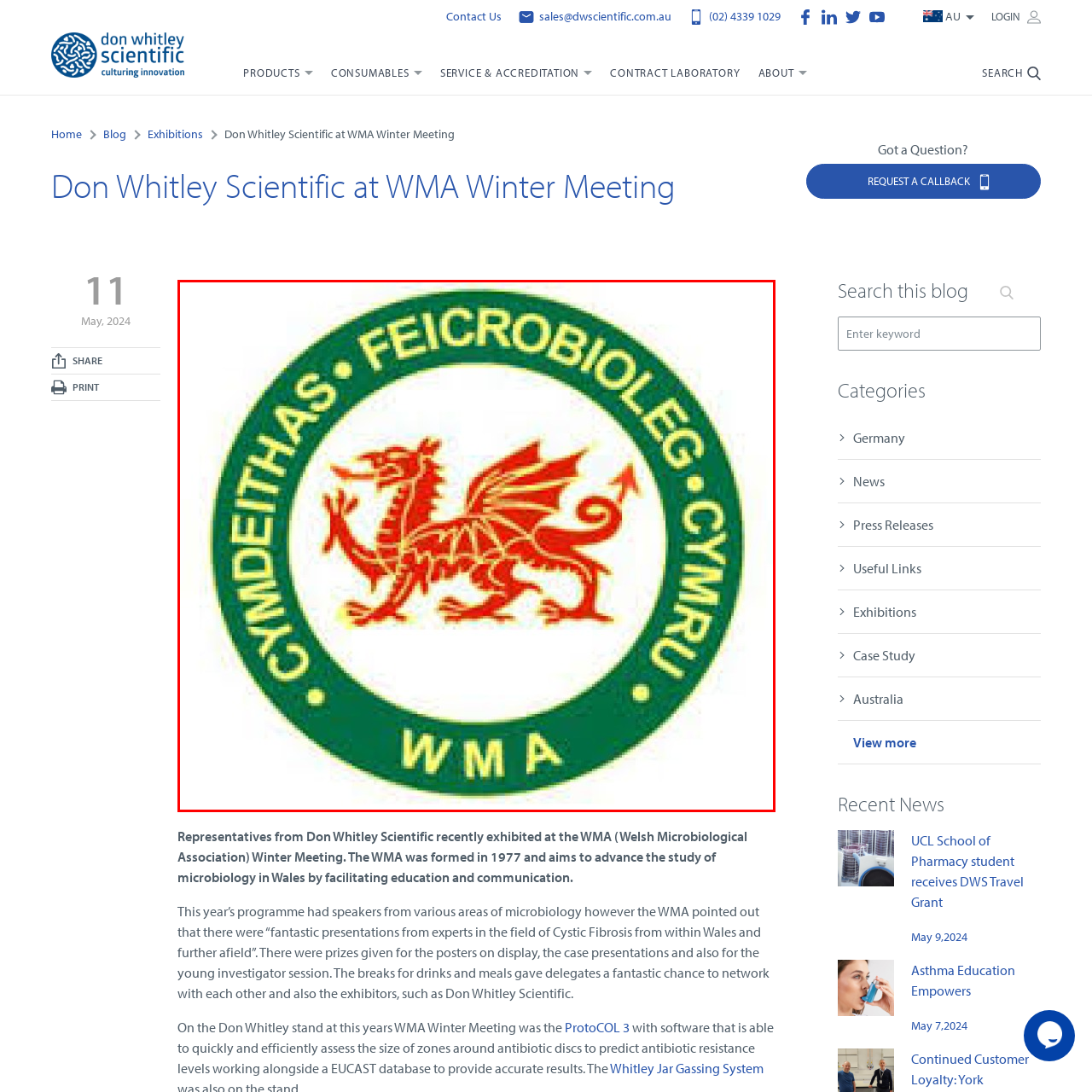Explain in detail what is shown in the red-bordered image.

This image features the emblem of the Welsh Microbiological Association (WMA), which prominently displays a stylized red dragon, a symbol of Wales, set against a circular green background. Surrounding the dragon are the Welsh words "Cymdeithas Feicrobioleg Cymru," indicating the organization's focus on microbiology in Wales. The acronym "WMA" is also featured, reinforcing the association’s identity. This emblem represents the WMA's commitment to advancing microbiological research and education in Wales.